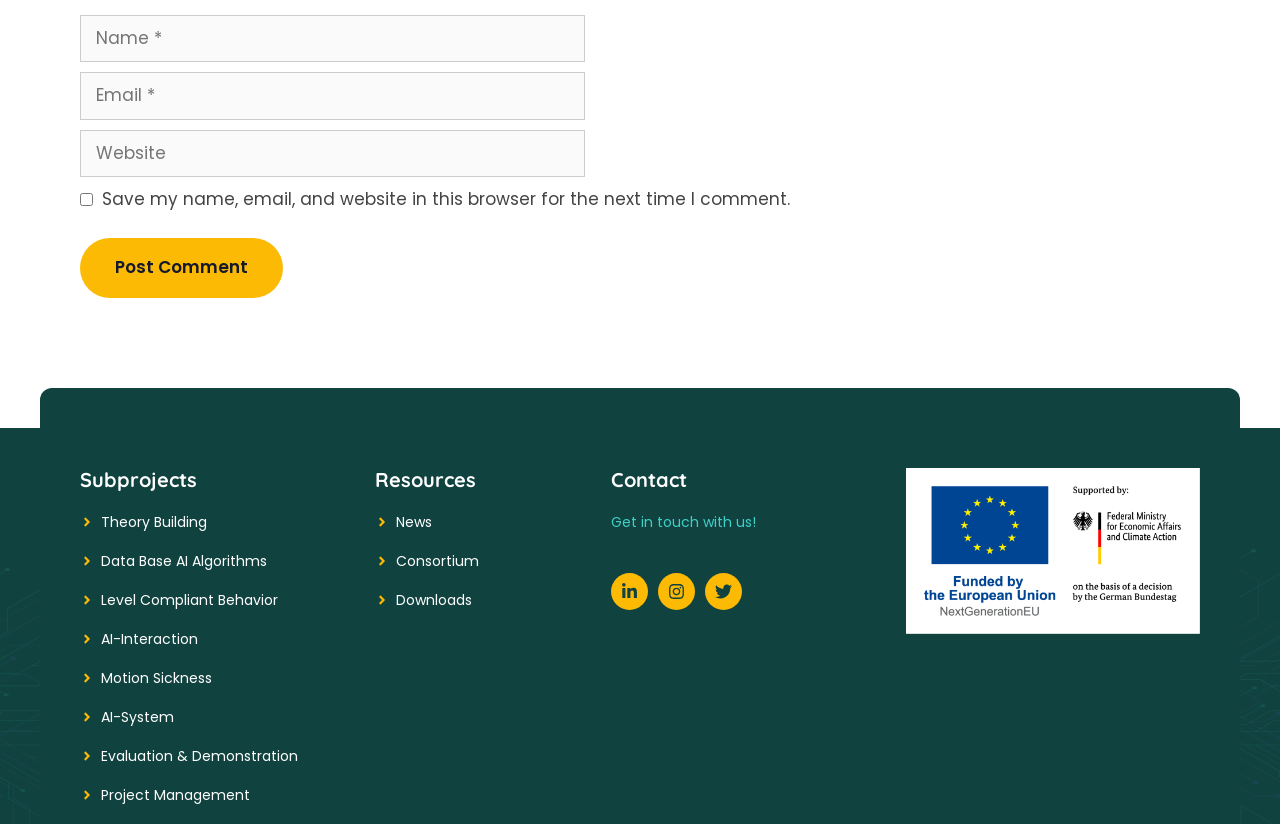Predict the bounding box coordinates for the UI element described as: "Theory Building". The coordinates should be four float numbers between 0 and 1, presented as [left, top, right, bottom].

[0.079, 0.621, 0.162, 0.645]